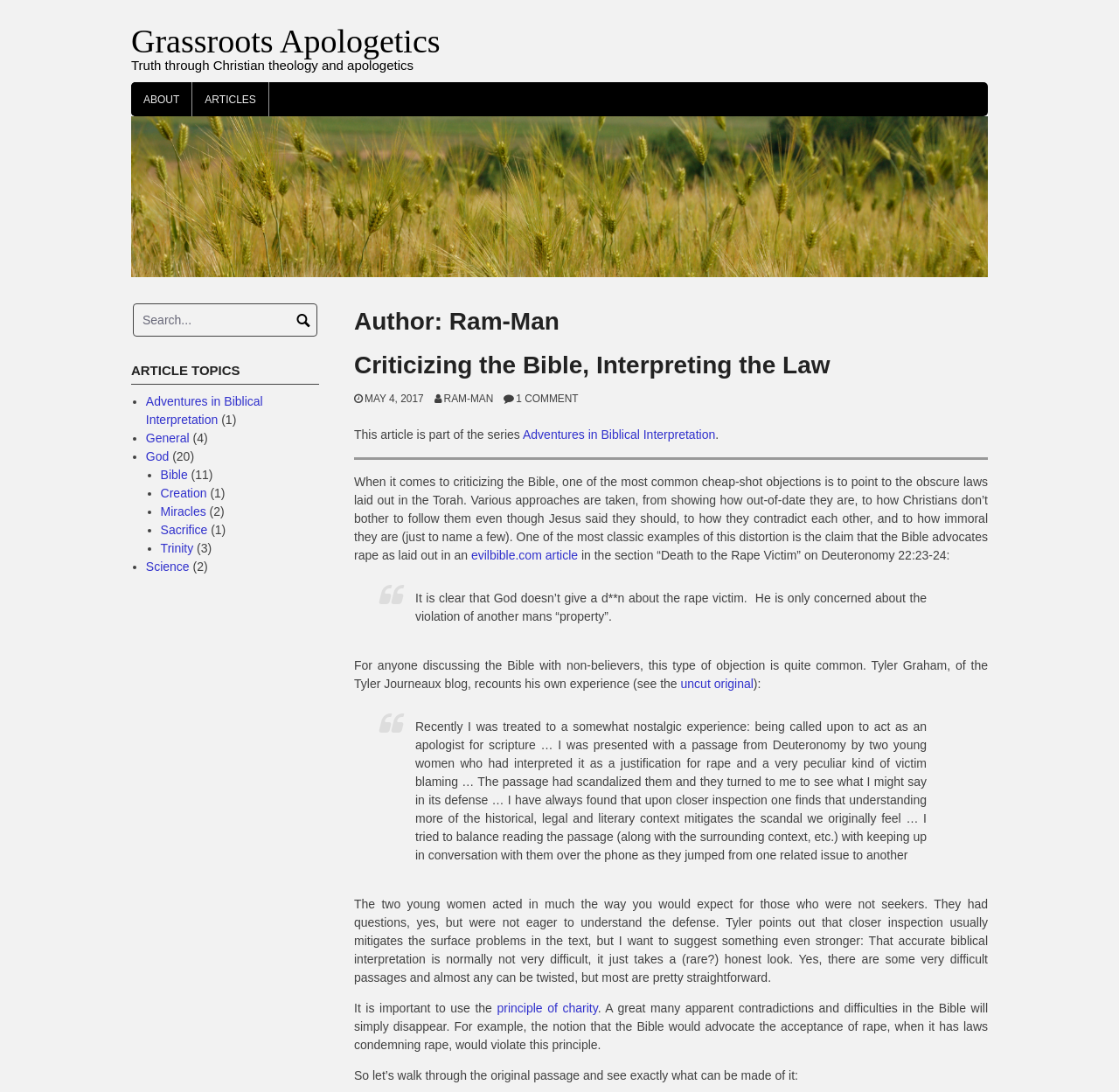Kindly determine the bounding box coordinates of the area that needs to be clicked to fulfill this instruction: "Read the article 'Criticizing the Bible, Interpreting the Law'".

[0.316, 0.322, 0.742, 0.347]